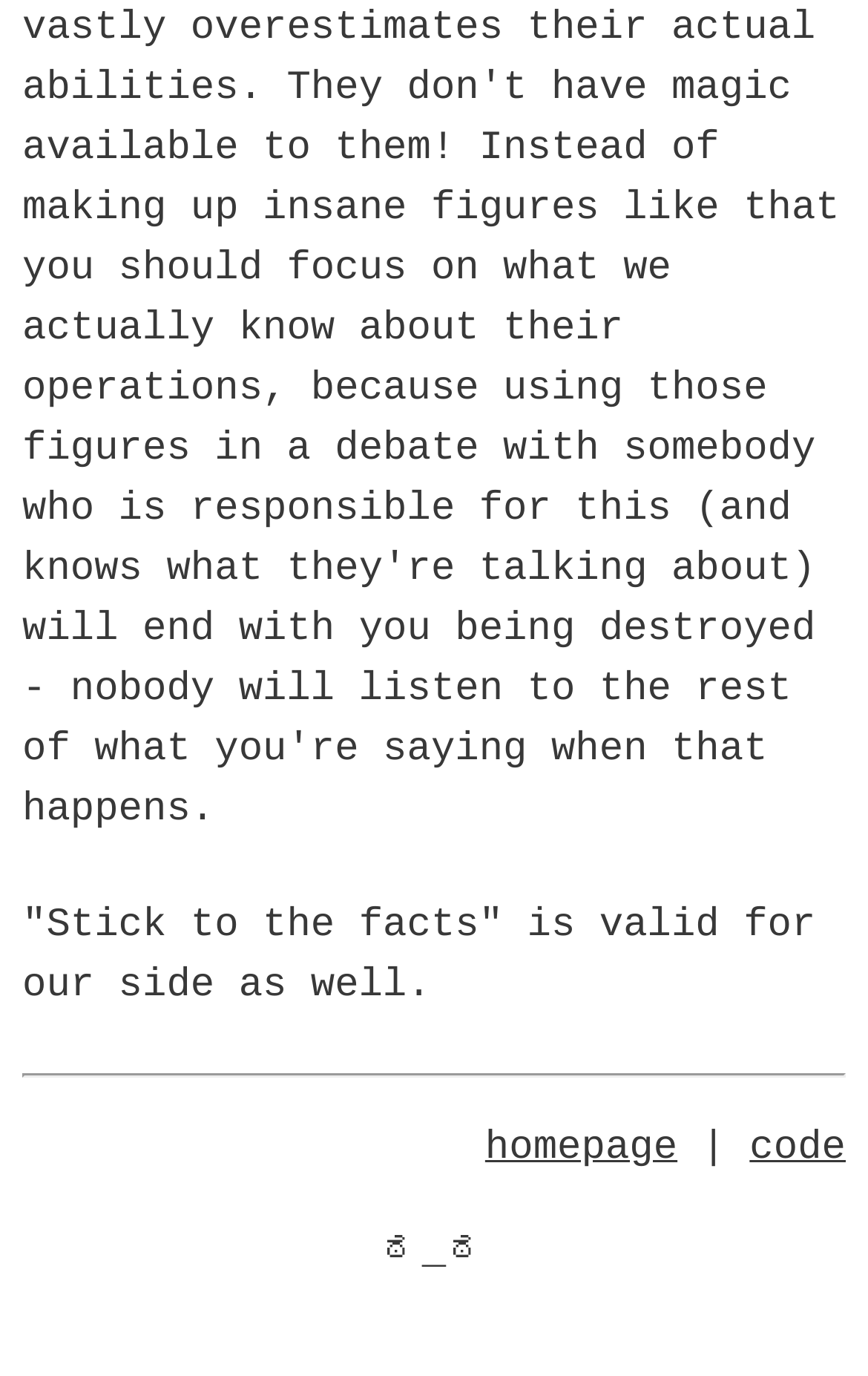Please give a succinct answer using a single word or phrase:
What is the orientation of the separator?

horizontal